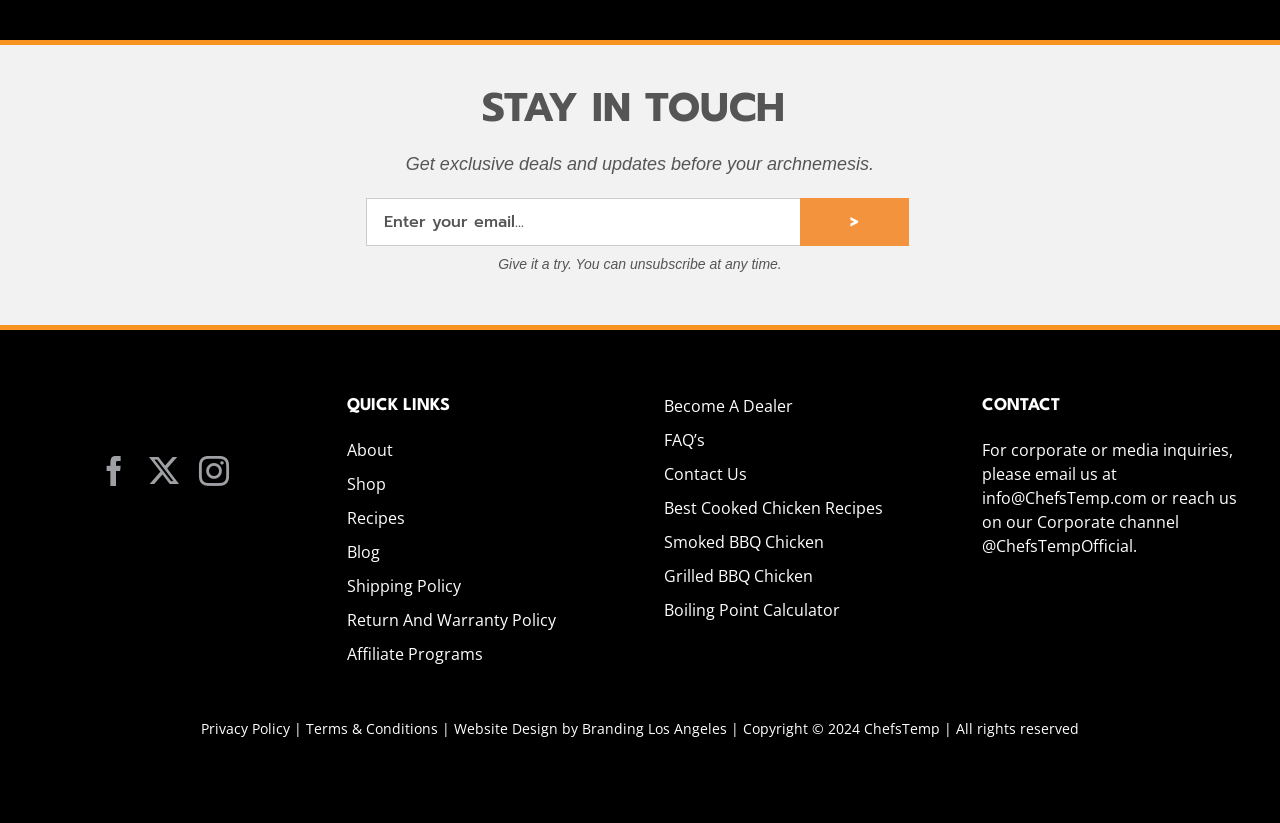What is the logo located at the top left of the webpage?
From the screenshot, supply a one-word or short-phrase answer.

Main Logo